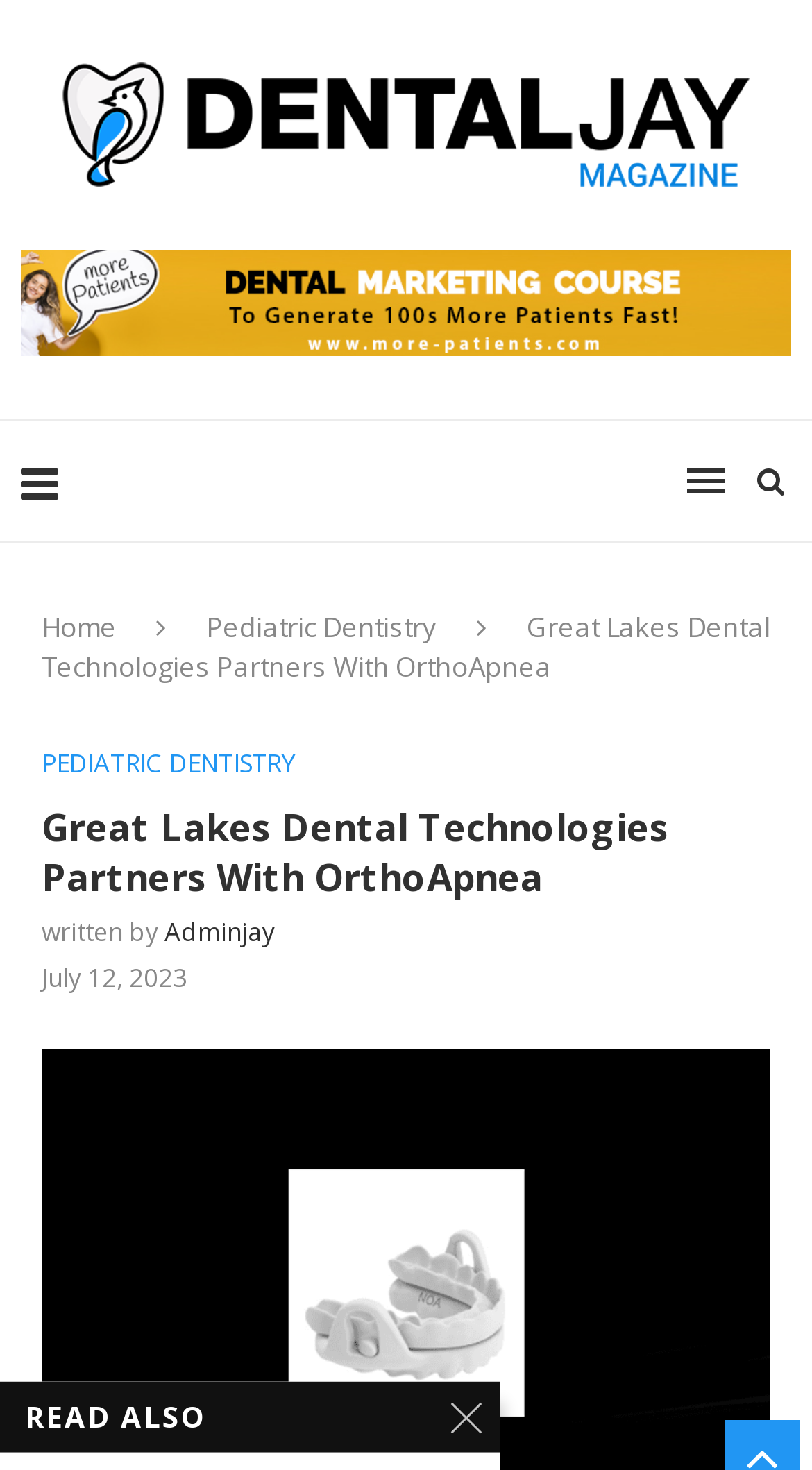Please identify the bounding box coordinates of the element on the webpage that should be clicked to follow this instruction: "visit the website of Adminjay". The bounding box coordinates should be given as four float numbers between 0 and 1, formatted as [left, top, right, bottom].

[0.203, 0.622, 0.338, 0.647]